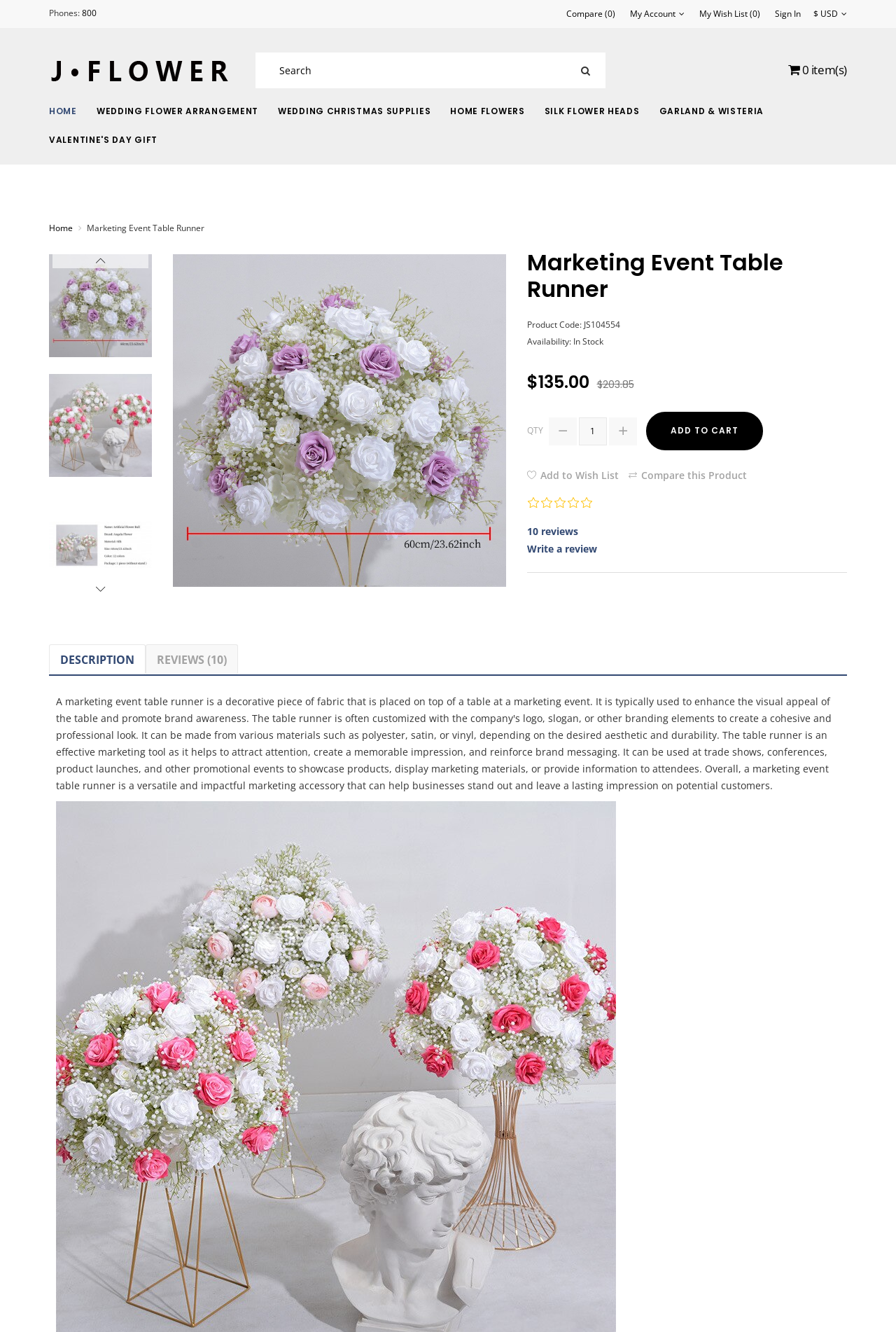What is the availability of the table runner?
Refer to the screenshot and answer in one word or phrase.

In Stock